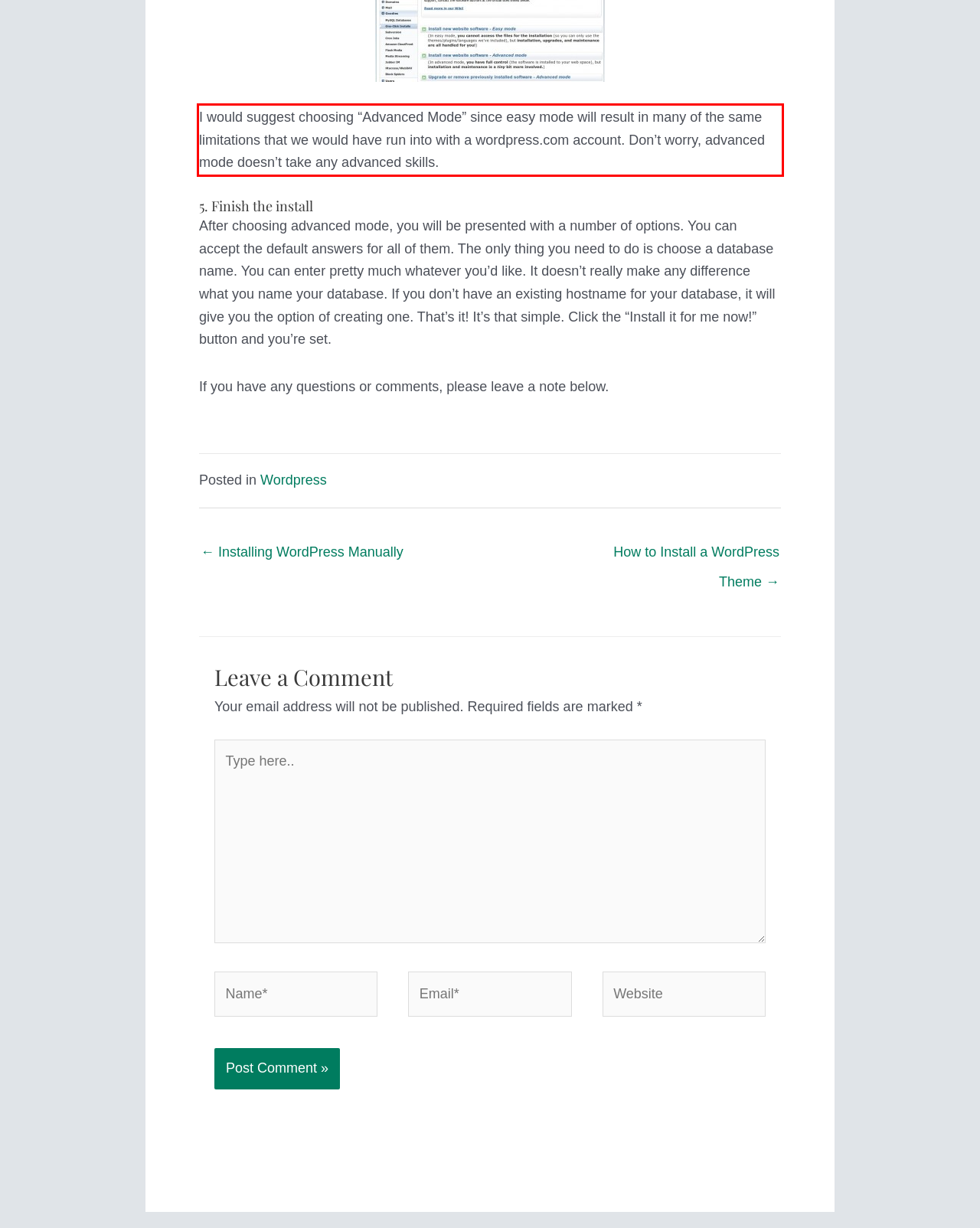You are presented with a screenshot containing a red rectangle. Extract the text found inside this red bounding box.

I would suggest choosing “Advanced Mode” since easy mode will result in many of the same limitations that we would have run into with a wordpress.com account. Don’t worry, advanced mode doesn’t take any advanced skills.